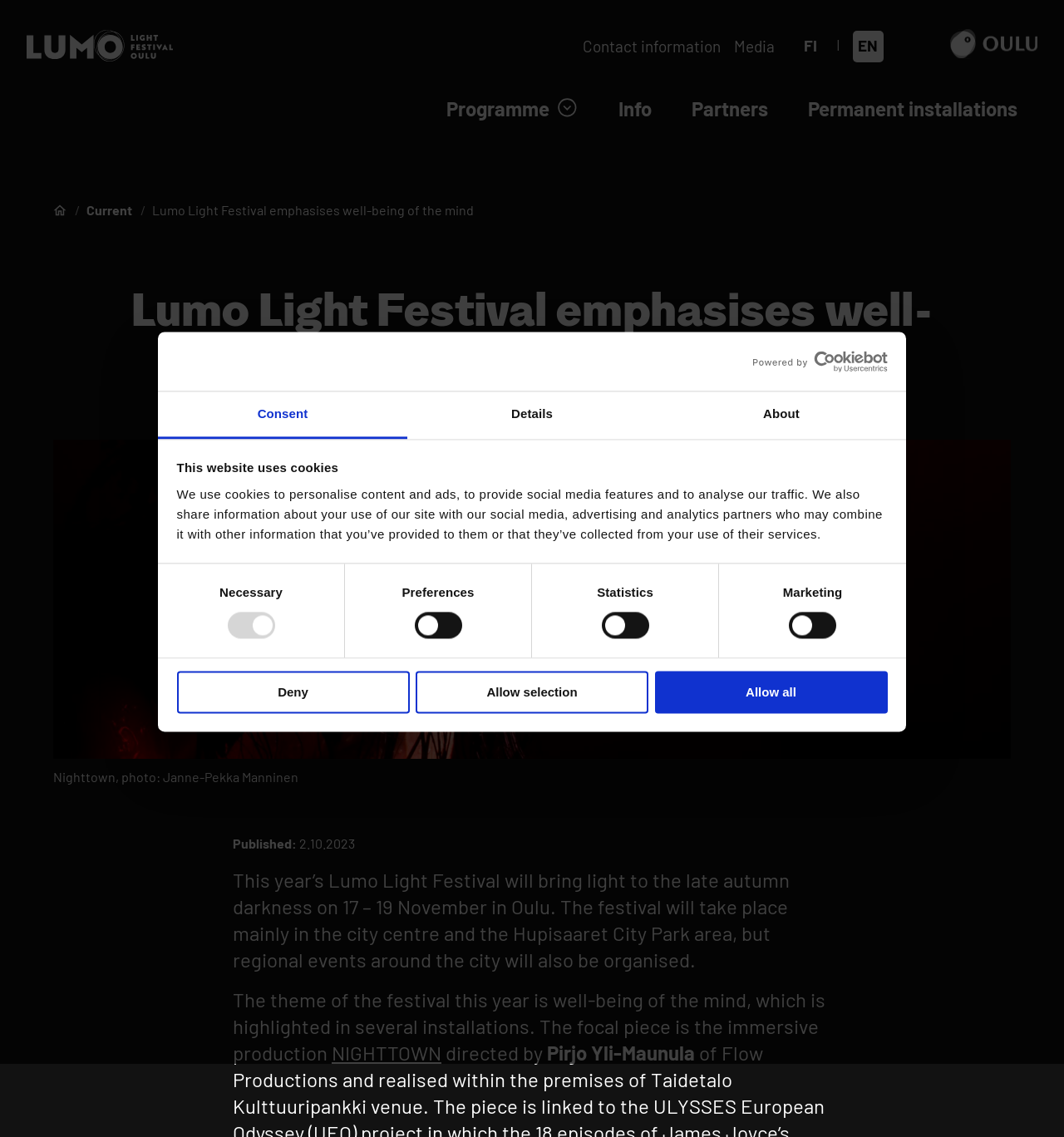Please determine the bounding box coordinates of the element's region to click in order to carry out the following instruction: "Learn about NIGHTTOWN". The coordinates should be four float numbers between 0 and 1, i.e., [left, top, right, bottom].

[0.312, 0.915, 0.415, 0.937]